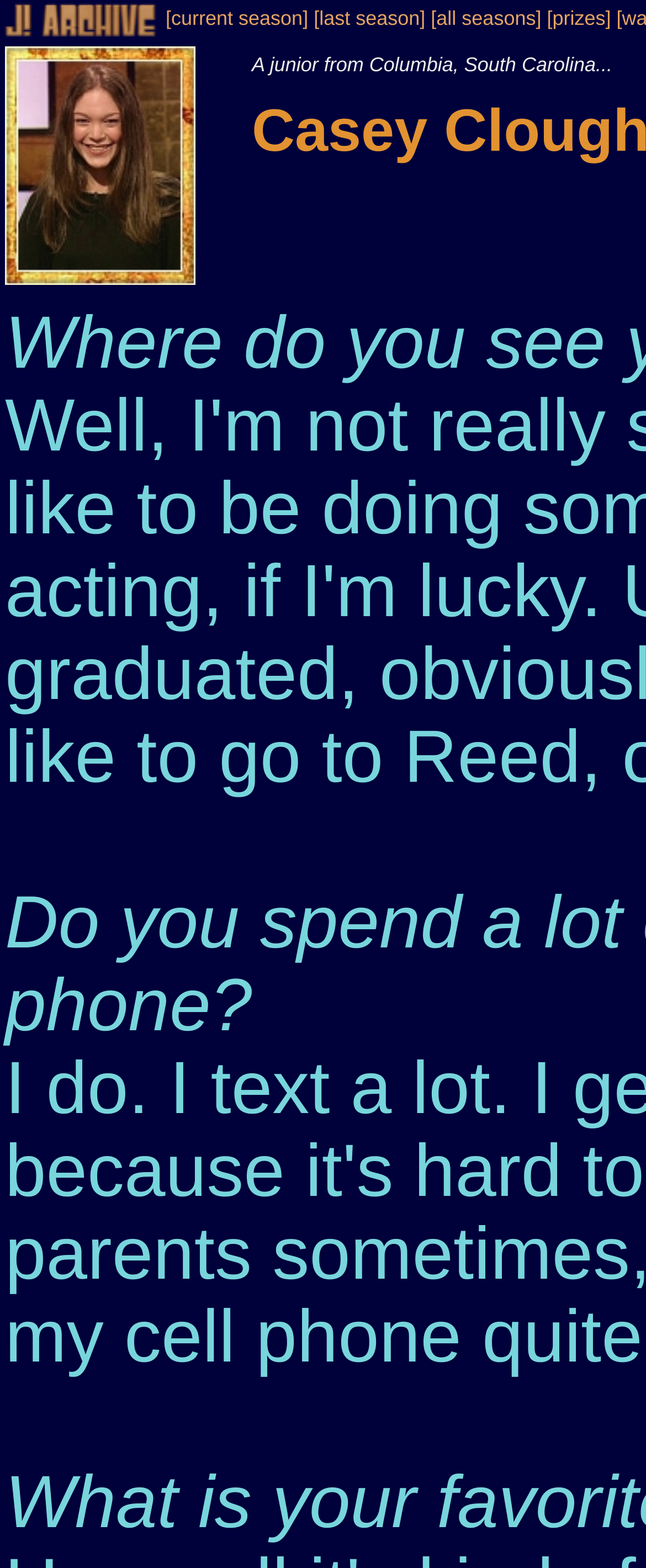Locate the bounding box coordinates of the UI element described by: "[prizes]". The bounding box coordinates should consist of four float numbers between 0 and 1, i.e., [left, top, right, bottom].

[0.847, 0.004, 0.946, 0.019]